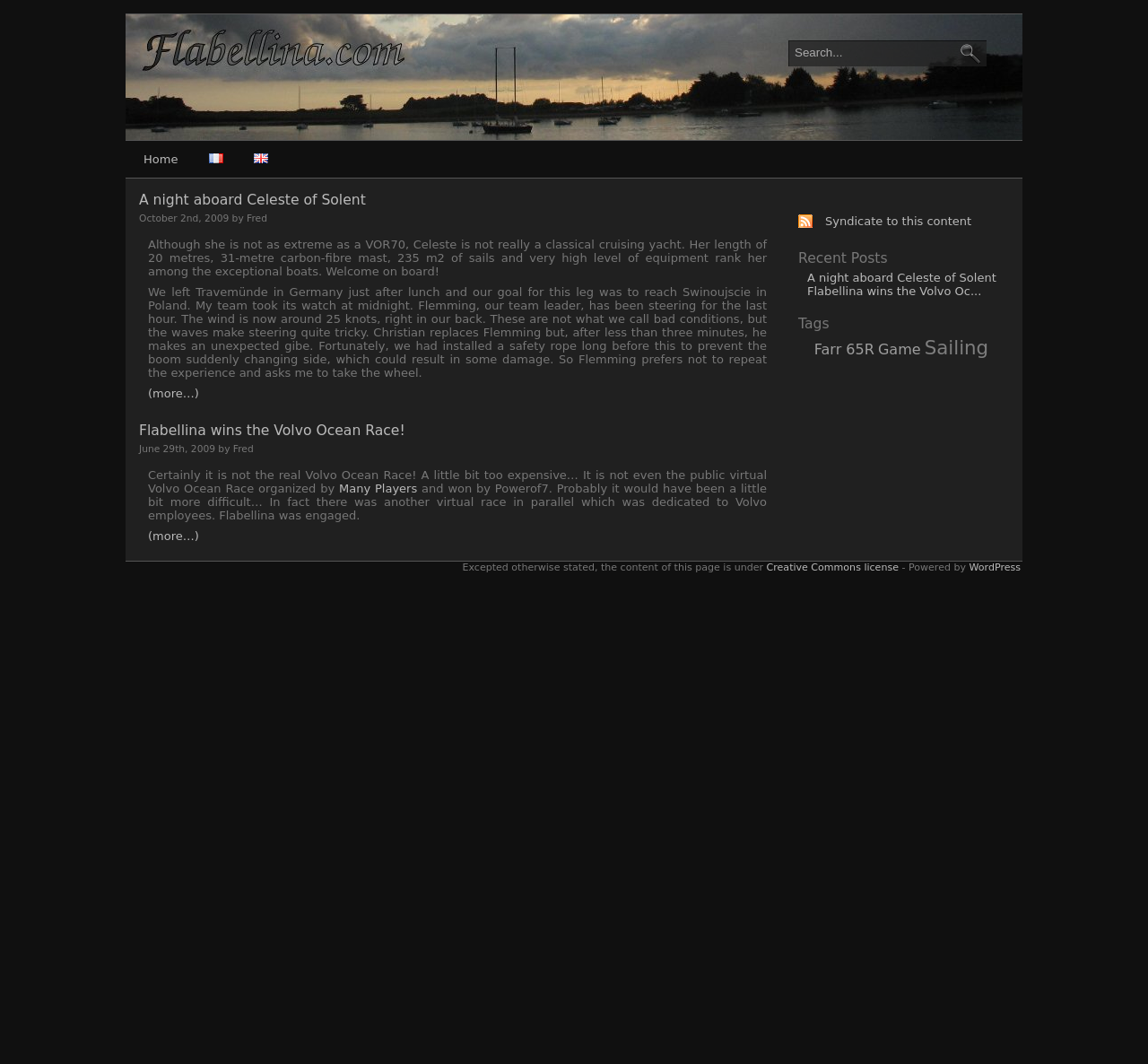Please provide the bounding box coordinates for the element that needs to be clicked to perform the instruction: "Explore the 'Sailing' tag". The coordinates must consist of four float numbers between 0 and 1, formatted as [left, top, right, bottom].

[0.805, 0.316, 0.861, 0.337]